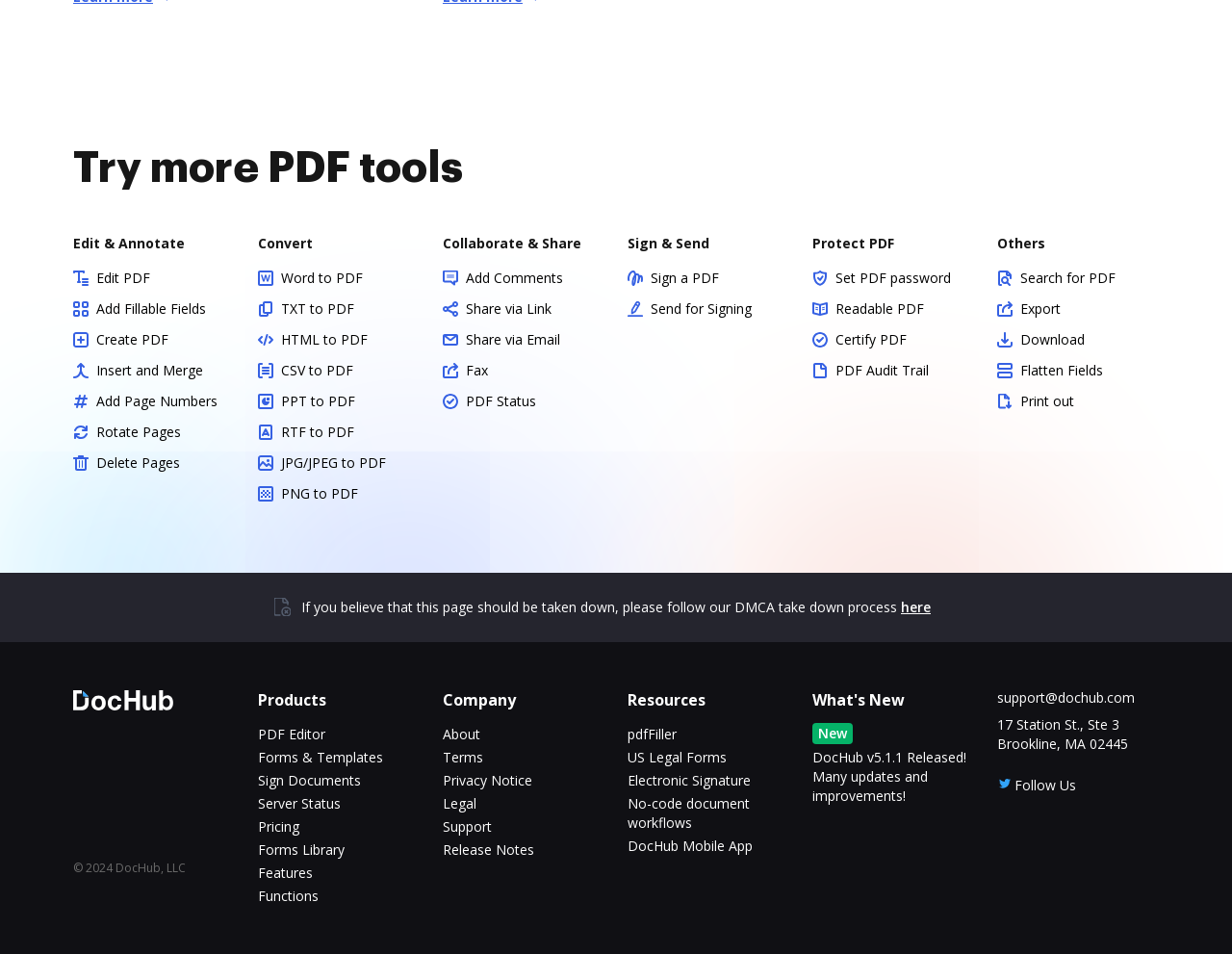Use a single word or phrase to answer this question: 
What is the company name associated with the webpage?

DocHub